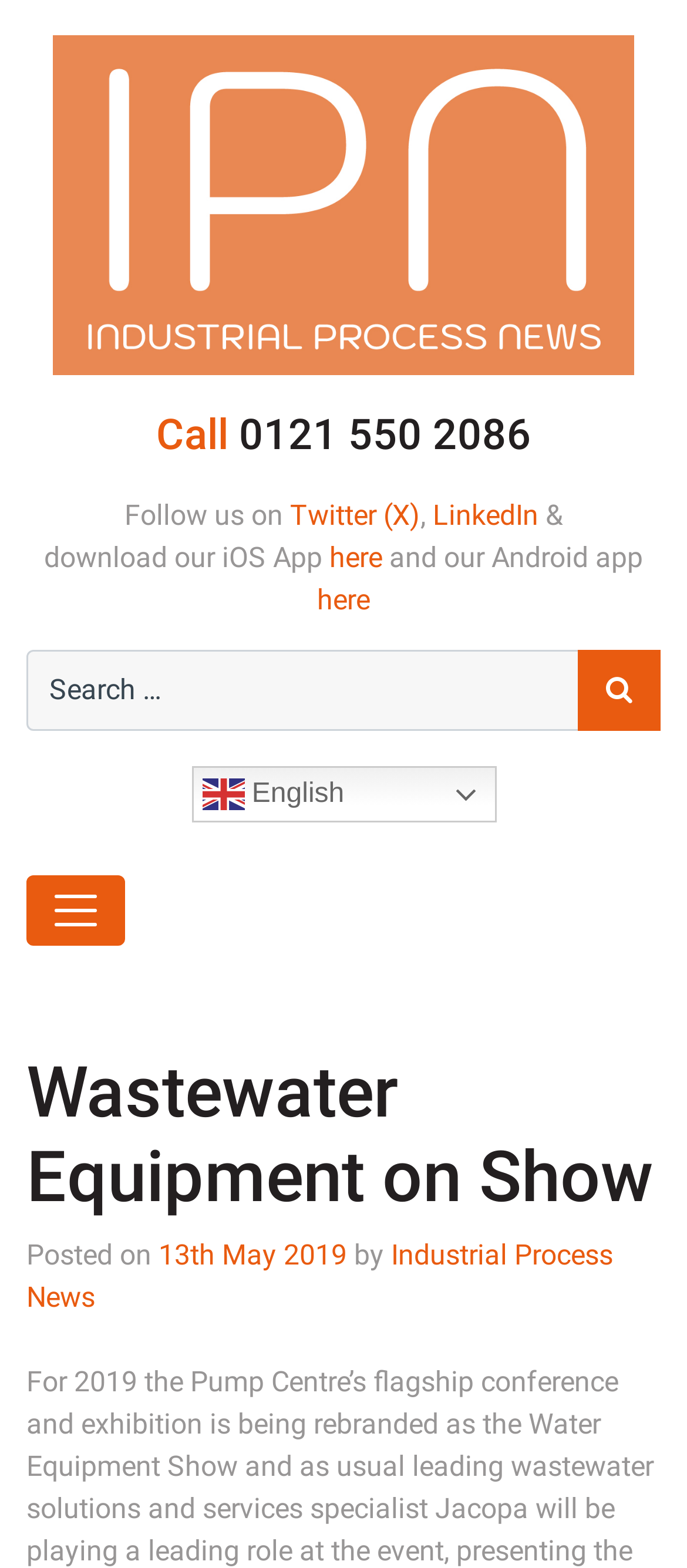What is the name of the news organization?
Answer the question in as much detail as possible.

I found the name of the news organization by looking at the link element with the text 'Industrial Process News' which is located at the top of the webpage and also in the main content area.